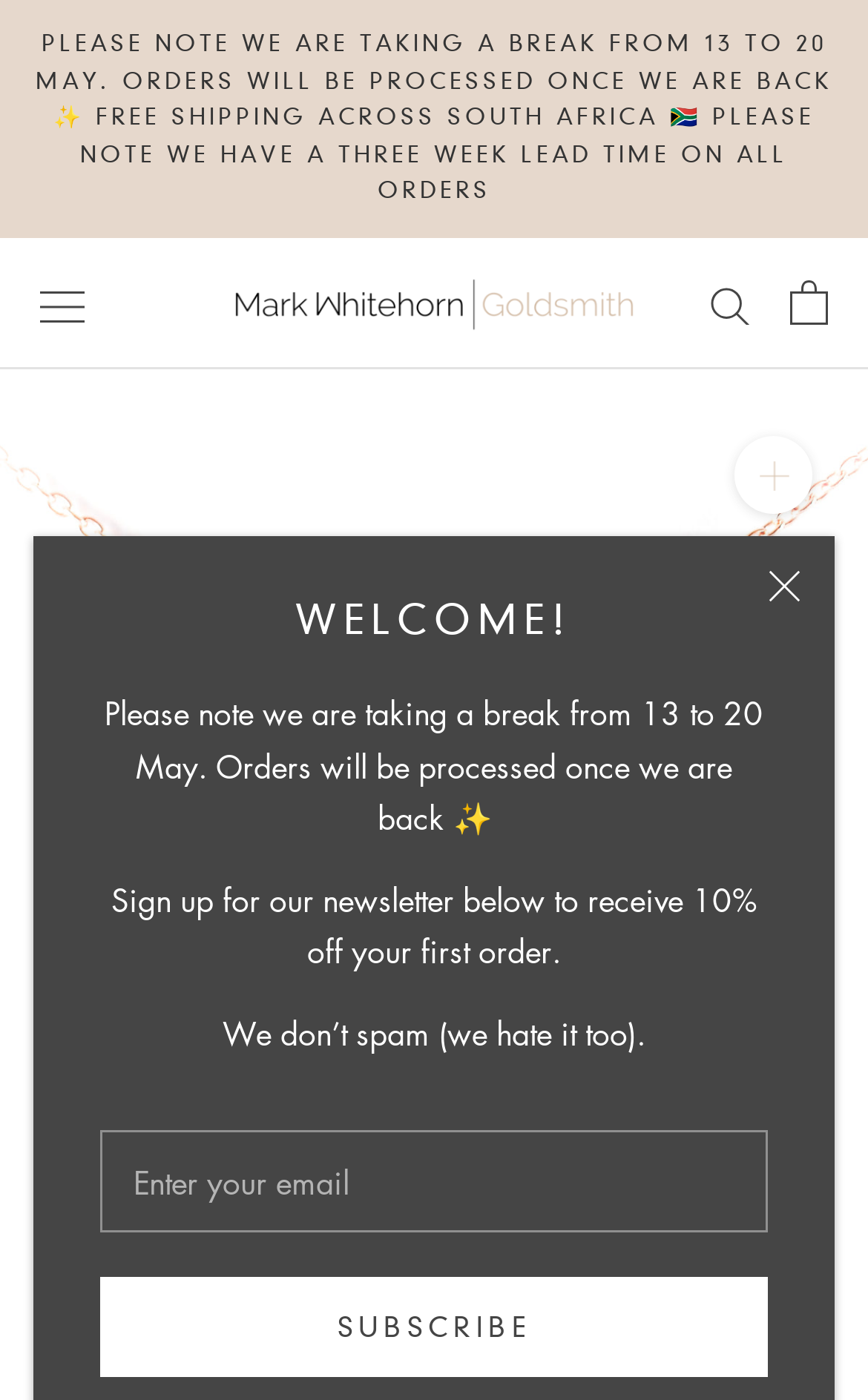Please provide a comprehensive answer to the question below using the information from the image: What is the shipping policy?

The shipping policy is free across South Africa, as indicated by the StaticText element with the text 'FREE SHIPPING ACROSS SOUTH AFRICA 🇿🇦'.